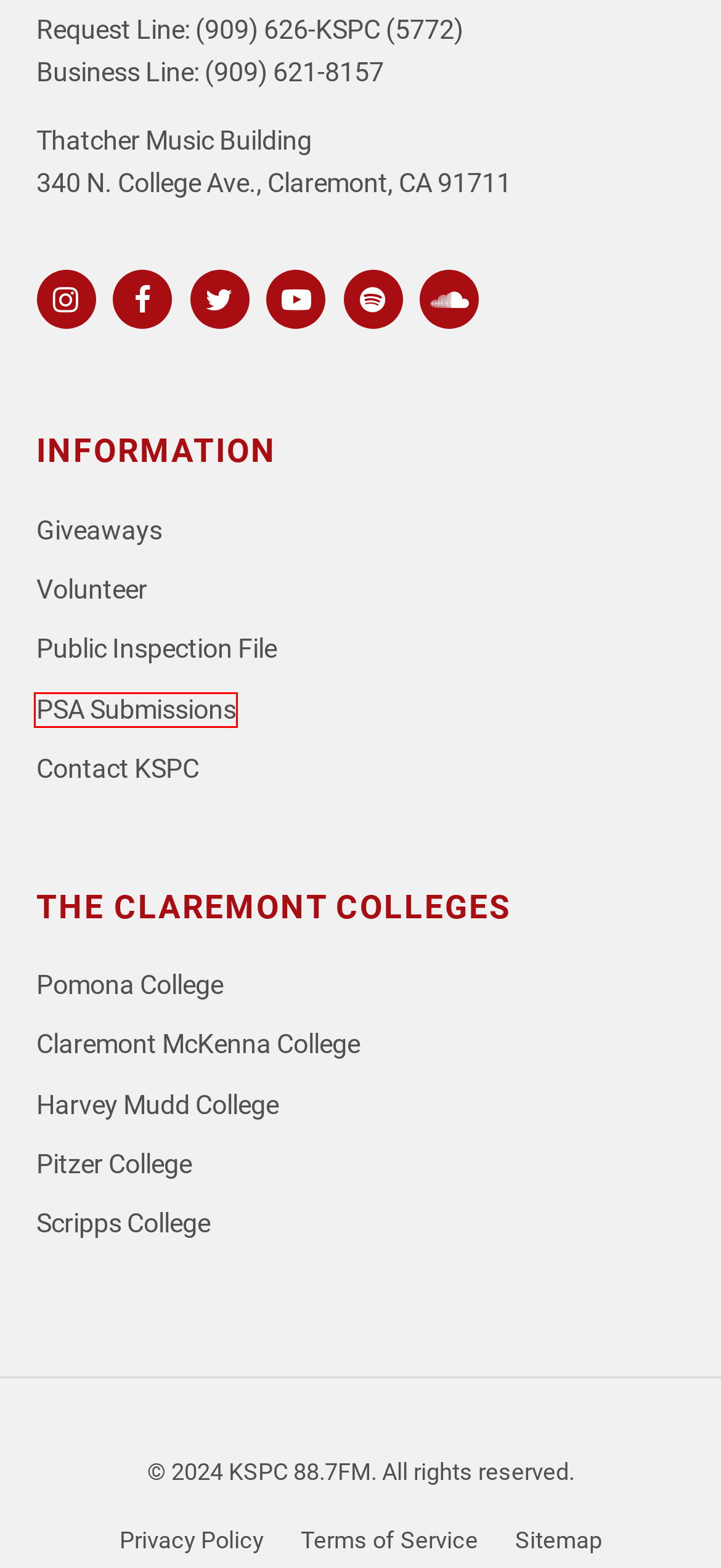Look at the screenshot of the webpage and find the element within the red bounding box. Choose the webpage description that best fits the new webpage that will appear after clicking the element. Here are the candidates:
A. Contact | KSPC 88.7FM
B. Home | Claremont McKenna College
C. Giveaways | KSPC 88.7FM
D. Home | Pomona College in Claremont, California - Pomona College
E. Terms Of Service | KSPC 88.7FM
F. Pitzer College - A Member of The Claremont Colleges
G. Community Message/PSA Submissions | KSPC 88.7FM
H. Sitemap | KSPC 88.7FM

G